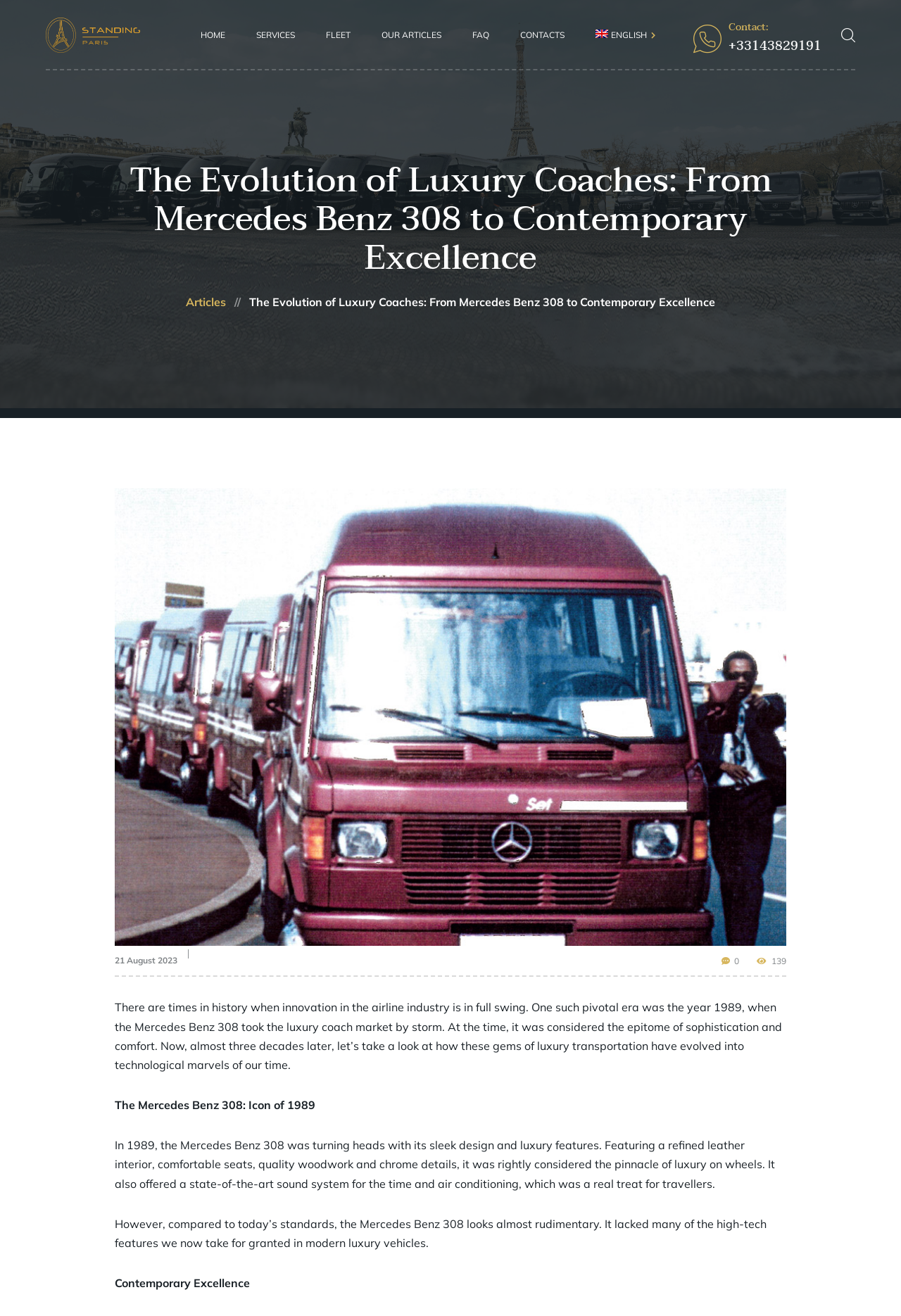Summarize the webpage in an elaborate manner.

The webpage is about the evolution of luxury coaches, specifically from the Mercedes Benz 308 to contemporary excellence. At the top left corner, there is a logo of "Standing.fr" accompanied by a link to the website. Below the logo, there is a navigation menu with links to "HOME", "SERVICES", "FLEET", "OUR ARTICLES", "FAQ", "CONTACTS", and "ENGLISH" with a dropdown option for "Français (French)".

The main content of the webpage is a heading that matches the meta description, "The Evolution of Luxury Coaches: From Mercedes Benz 308 to Contemporary Excellence". Below the heading, there is a section titled "Articles" with a link to a specific article. The article is dated "21 August 2023" and has a view count of "139". The article's content is divided into three sections: "The Mercedes Benz 308: Icon of 1989", "In 1989, the Mercedes Benz 308 was turning heads with its sleek design and luxury features", and "However, compared to today’s standards, the Mercedes Benz 308 looks almost rudimentary". The article discusses the evolution of luxury coaches, highlighting the features of the Mercedes Benz 308 and how it compares to modern luxury vehicles.

At the bottom right corner of the webpage, there is a contact link with a phone number "+33143829191" and a "go top" link that allows users to scroll back to the top of the page.